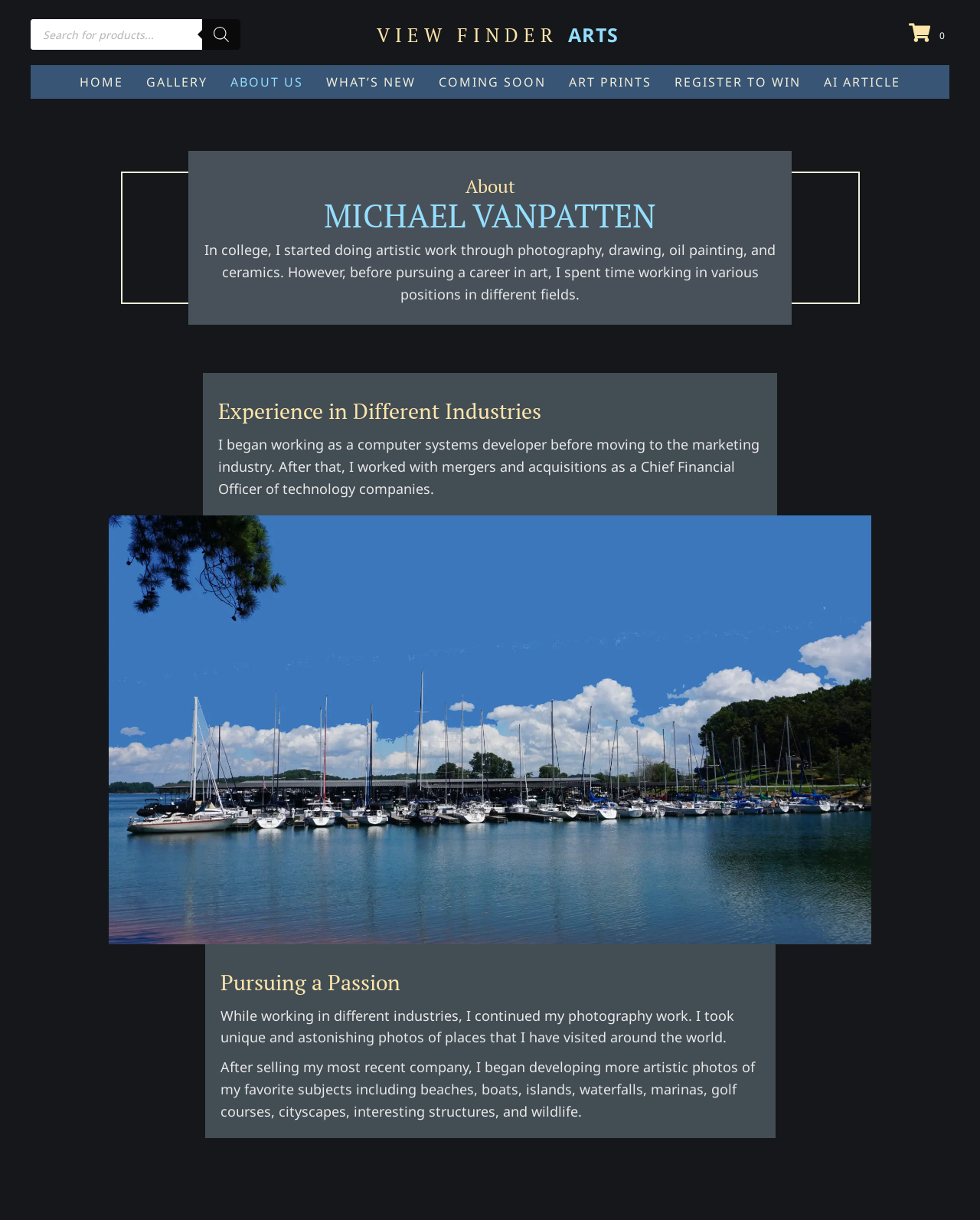Respond with a single word or phrase to the following question:
What is the artist's profession before pursuing a career in art?

computer systems developer